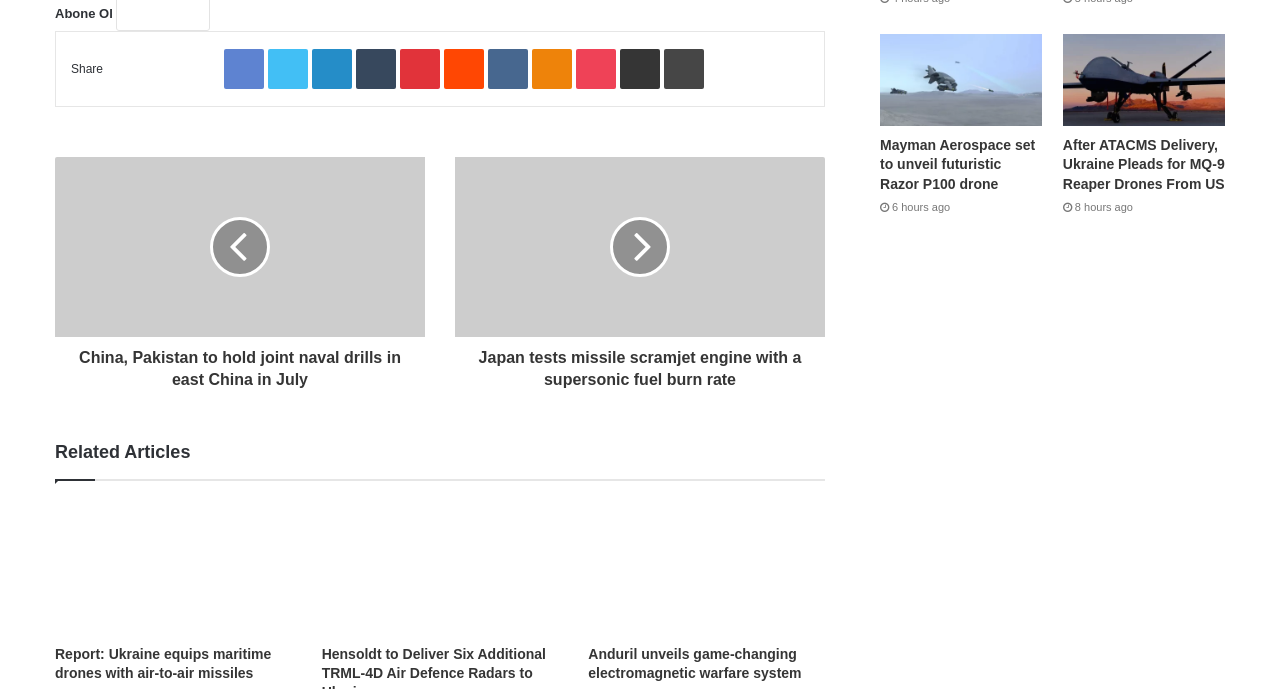How many images are associated with the articles?
Answer the question with a single word or phrase derived from the image.

5